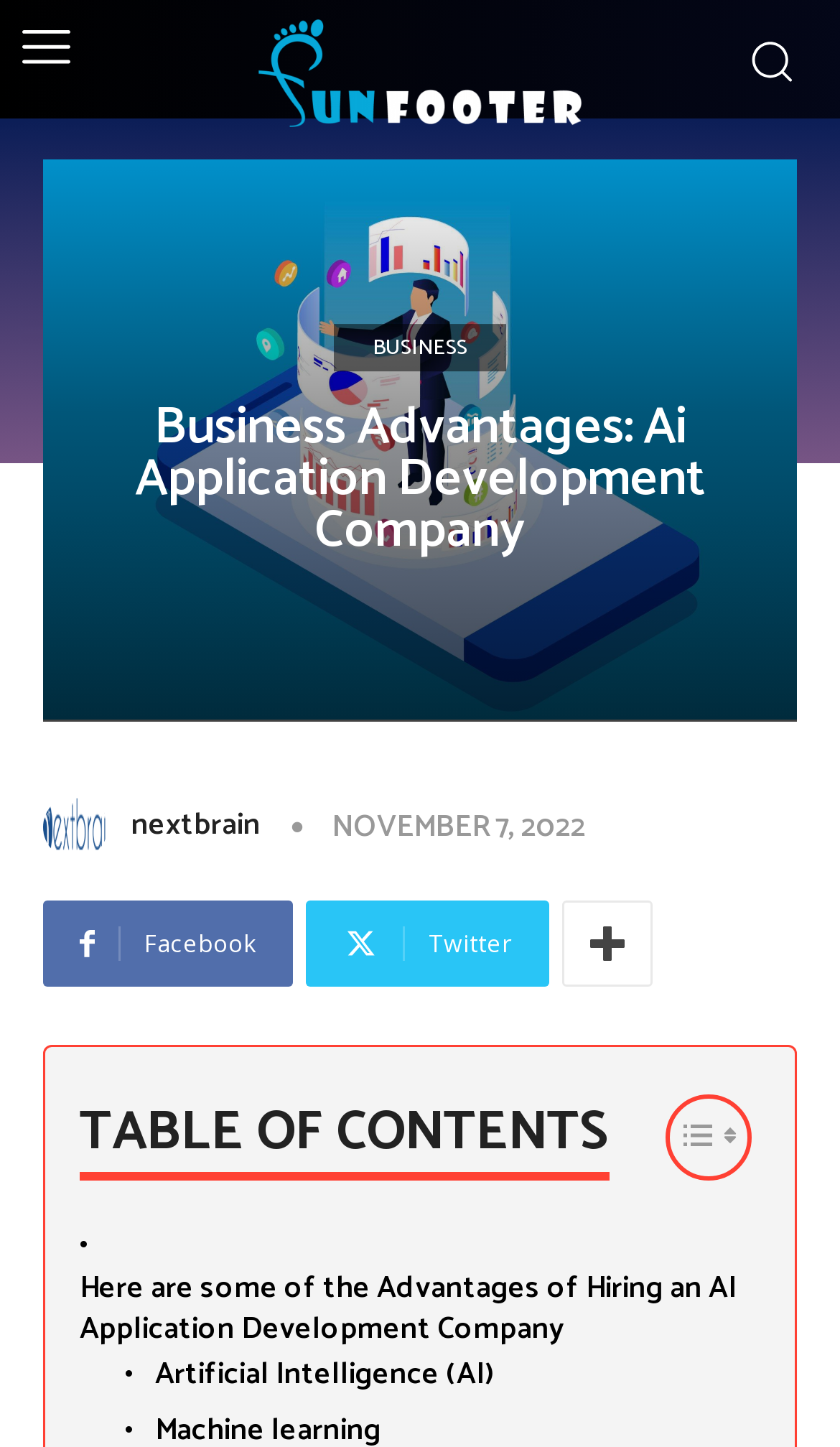Determine the bounding box coordinates for the UI element matching this description: "title="More"".

[0.669, 0.622, 0.777, 0.682]